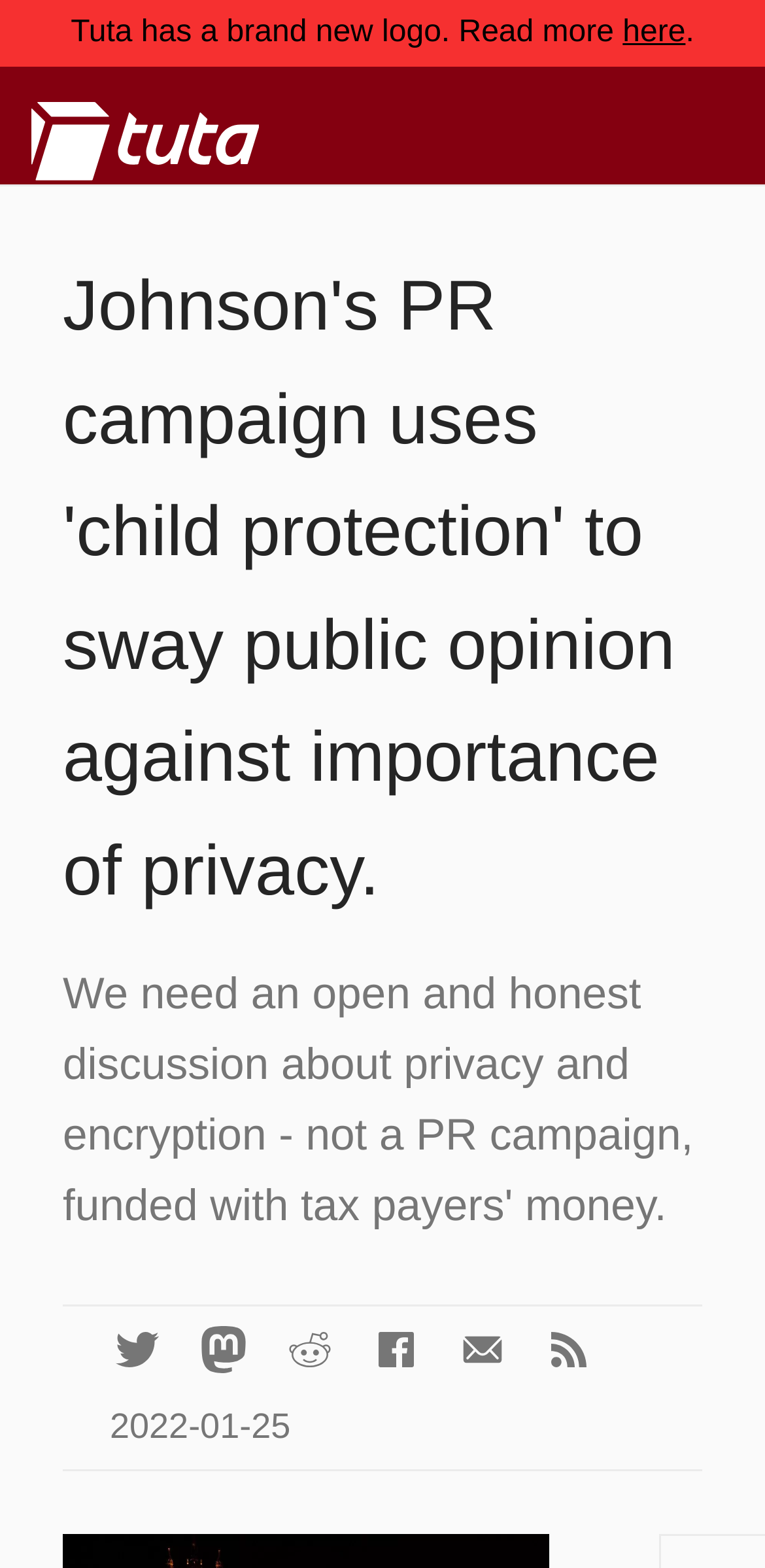Provide a brief response using a word or short phrase to this question:
What is the name of the brand with a new logo?

Tuta